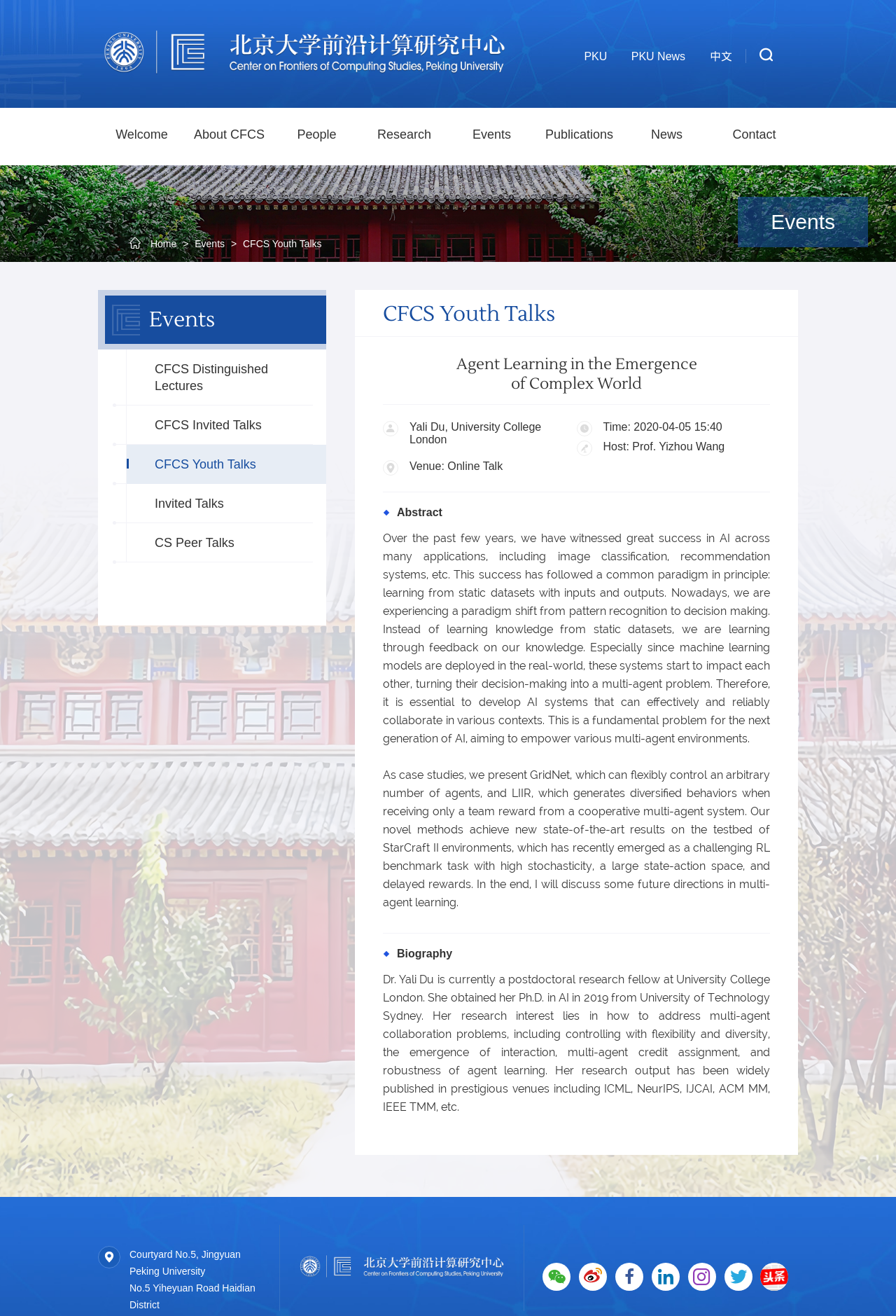Find and provide the bounding box coordinates for the UI element described here: "CFCS Youth Talks". The coordinates should be given as four float numbers between 0 and 1: [left, top, right, bottom].

[0.141, 0.338, 0.364, 0.368]